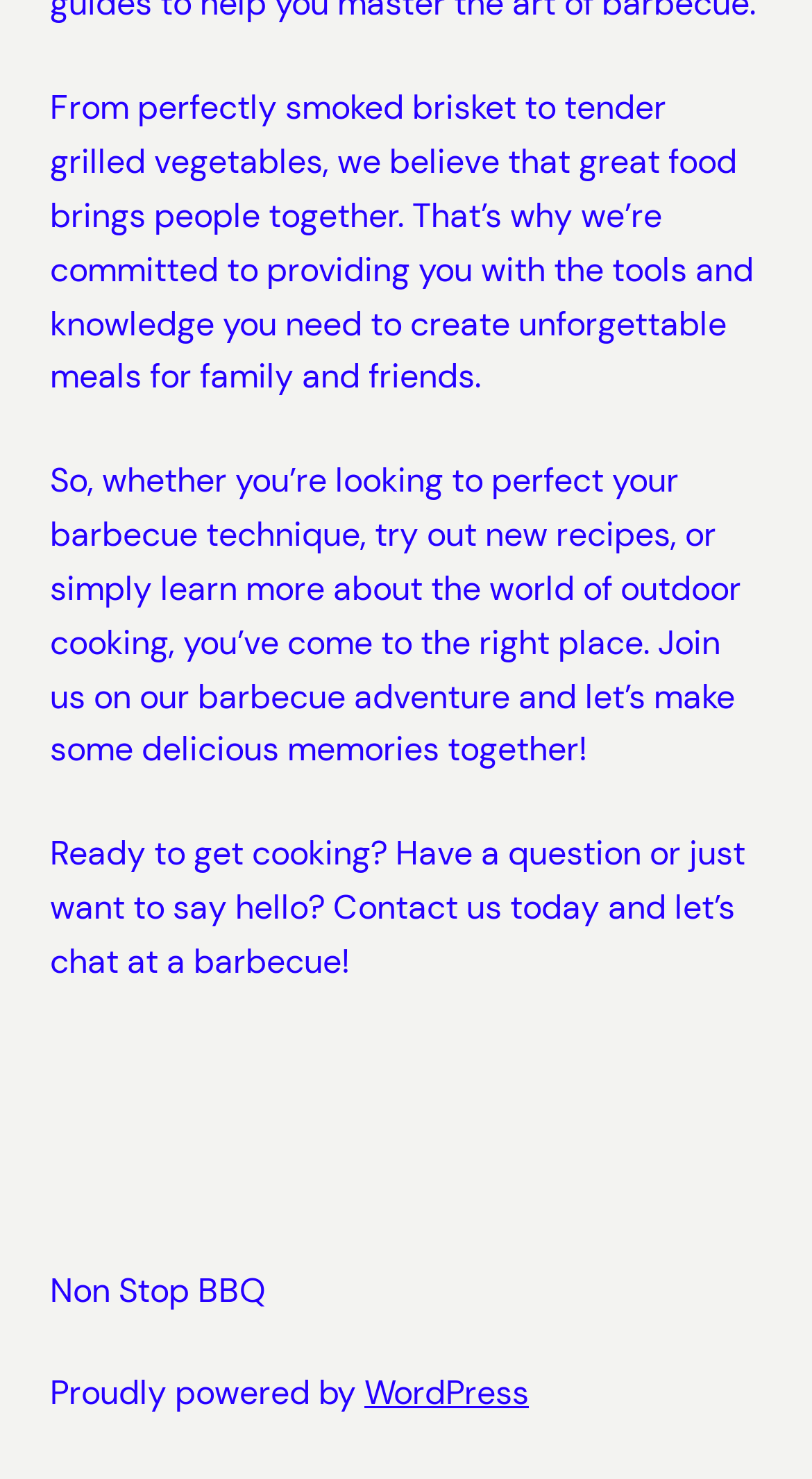Provide a brief response to the question using a single word or phrase: 
What is the name of the website?

Non Stop BBQ